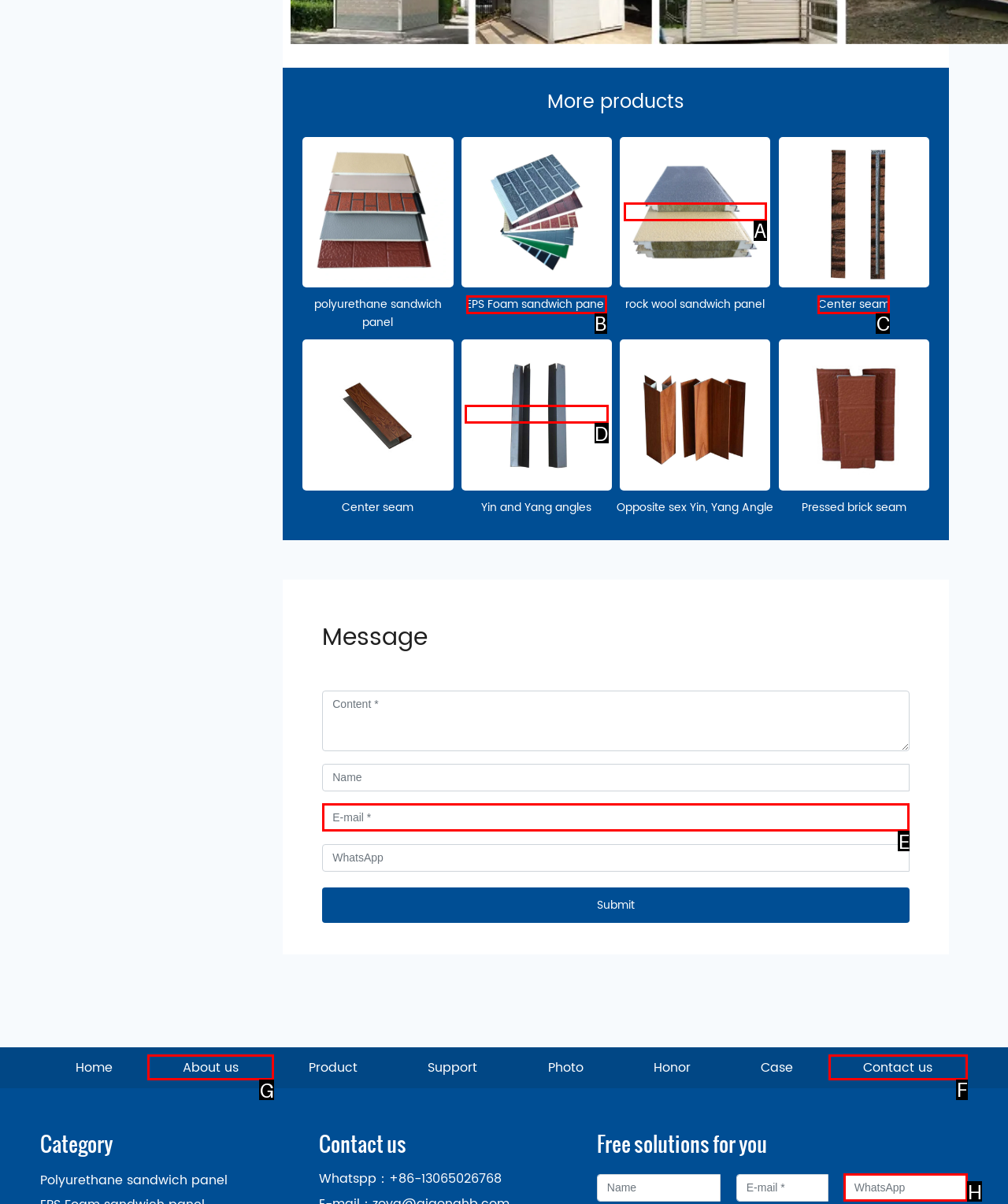Select the letter associated with the UI element you need to click to perform the following action: Click on the Contact us link
Reply with the correct letter from the options provided.

F